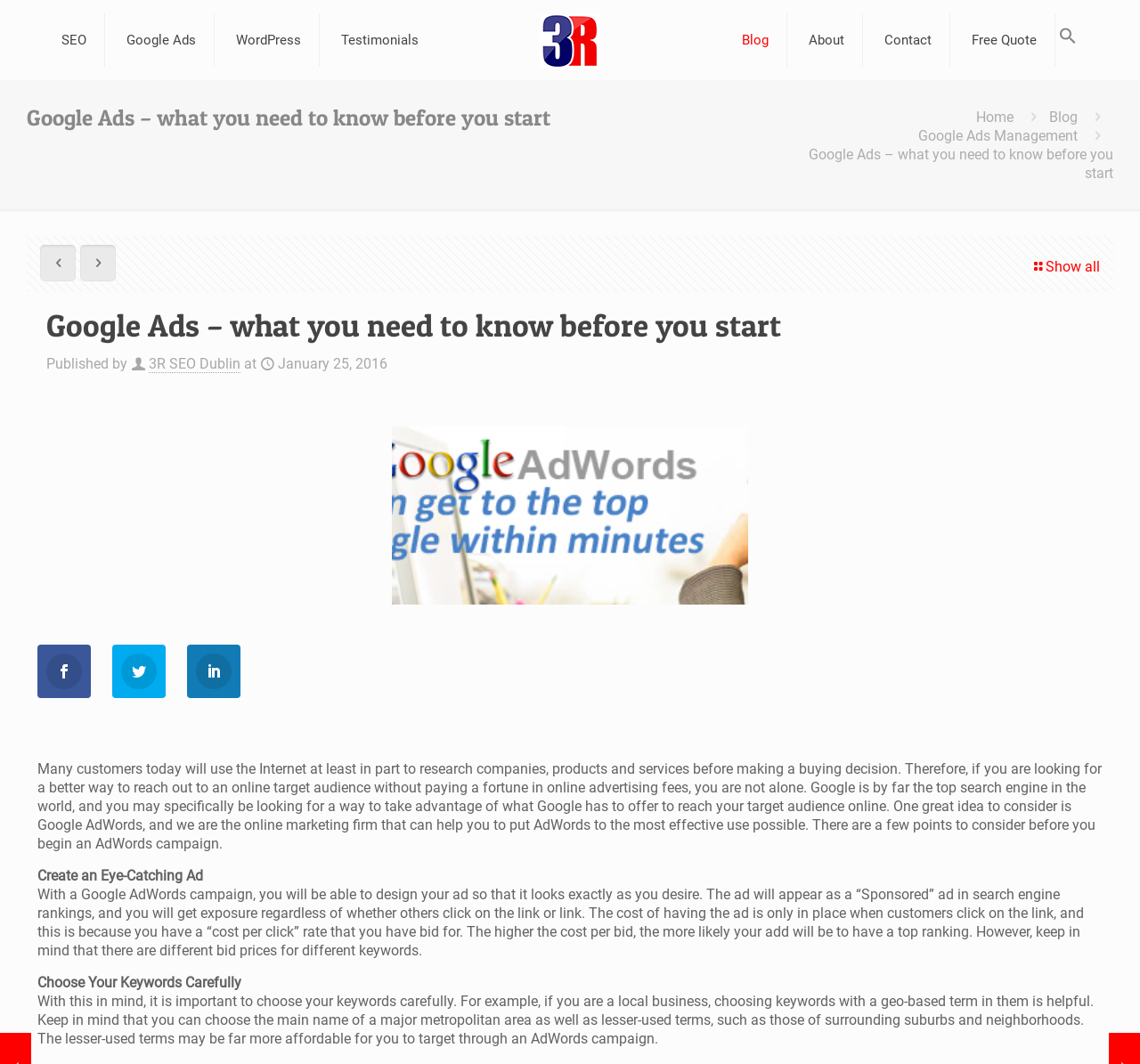Why is it important to choose keywords carefully in Google AdWords?
Refer to the image and provide a one-word or short phrase answer.

To target specific audience